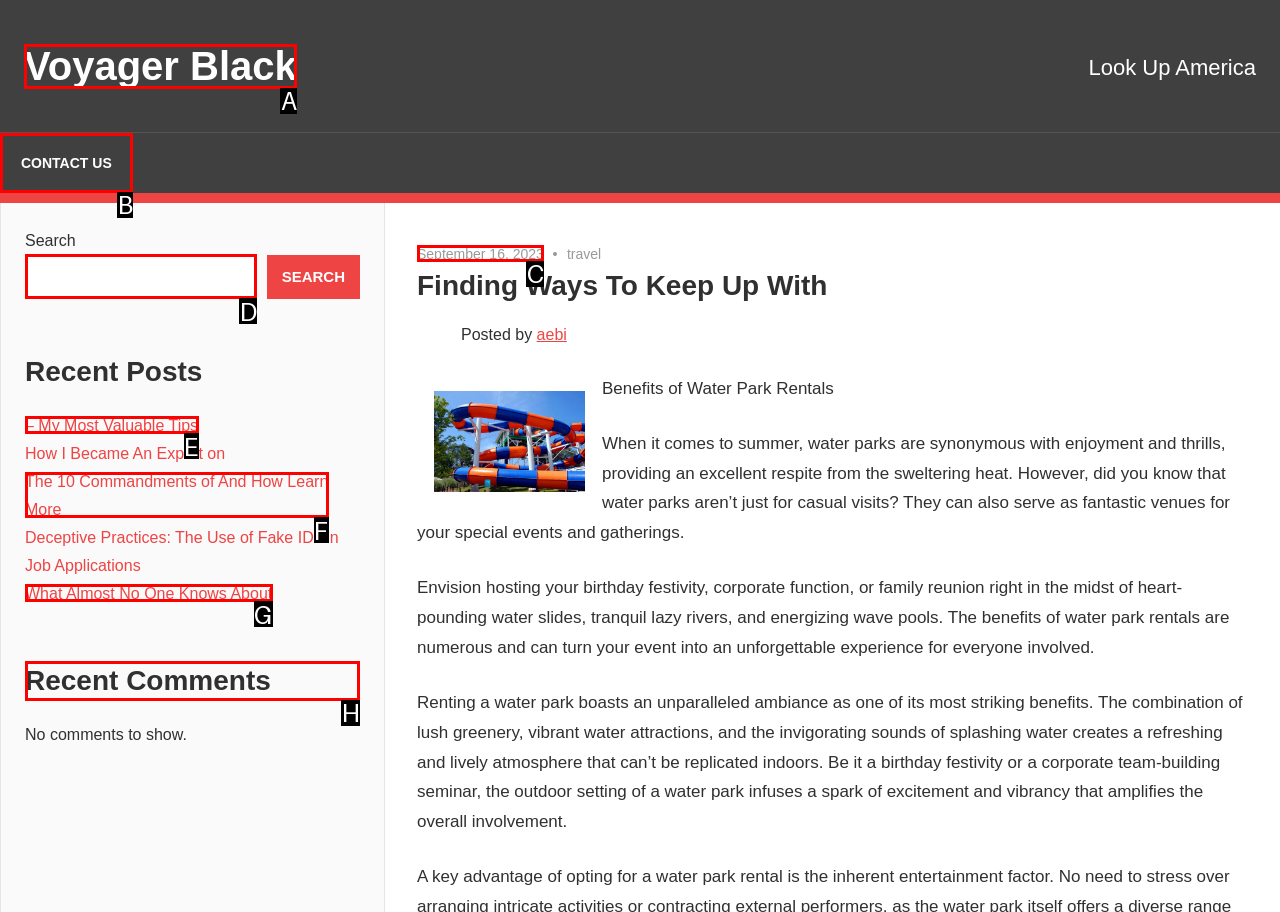Tell me which letter corresponds to the UI element that will allow you to View recent comments. Answer with the letter directly.

H